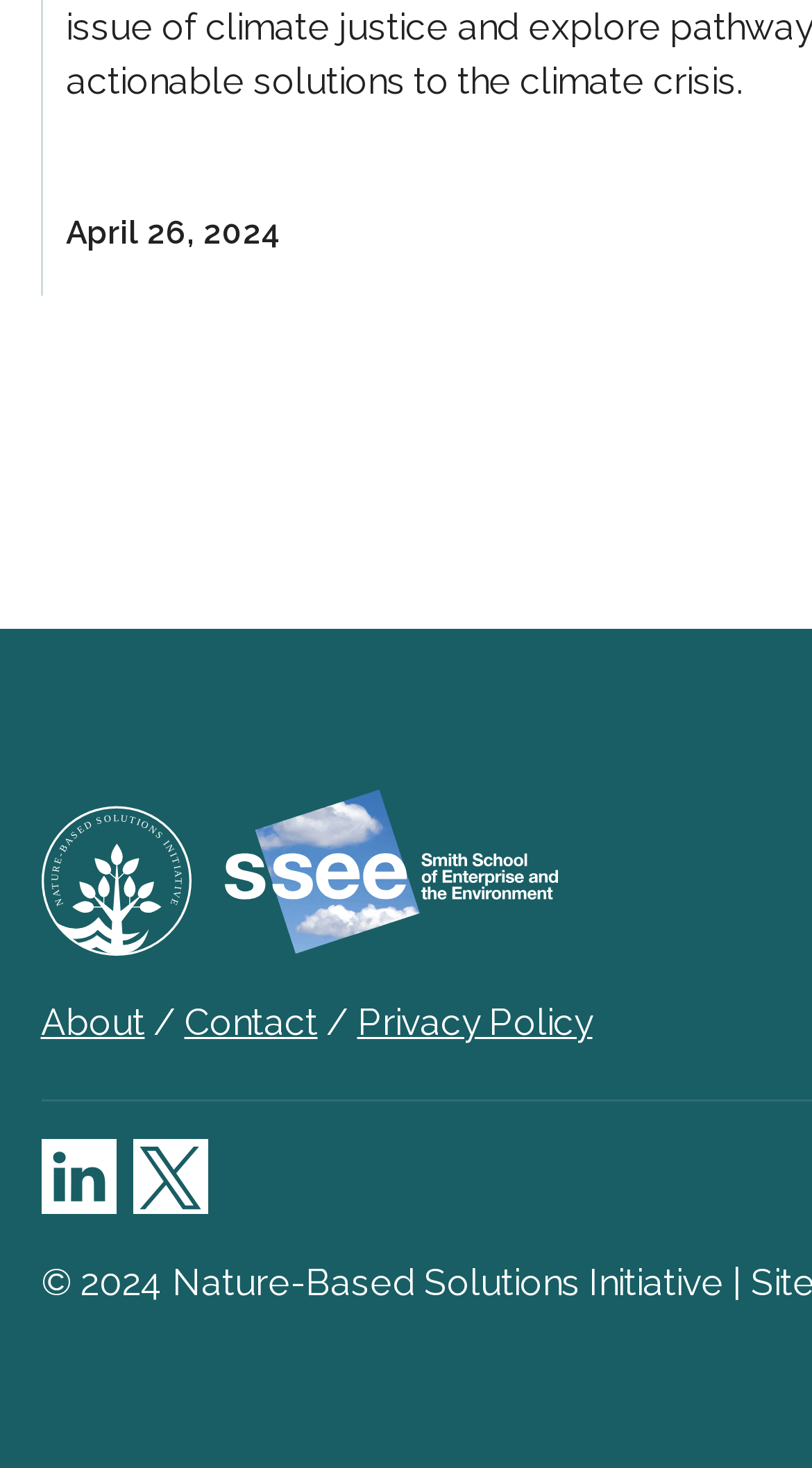Please specify the bounding box coordinates in the format (top-left x, top-left y, bottom-right x, bottom-right y), with values ranging from 0 to 1. Identify the bounding box for the UI component described as follows: About

[0.05, 0.682, 0.178, 0.711]